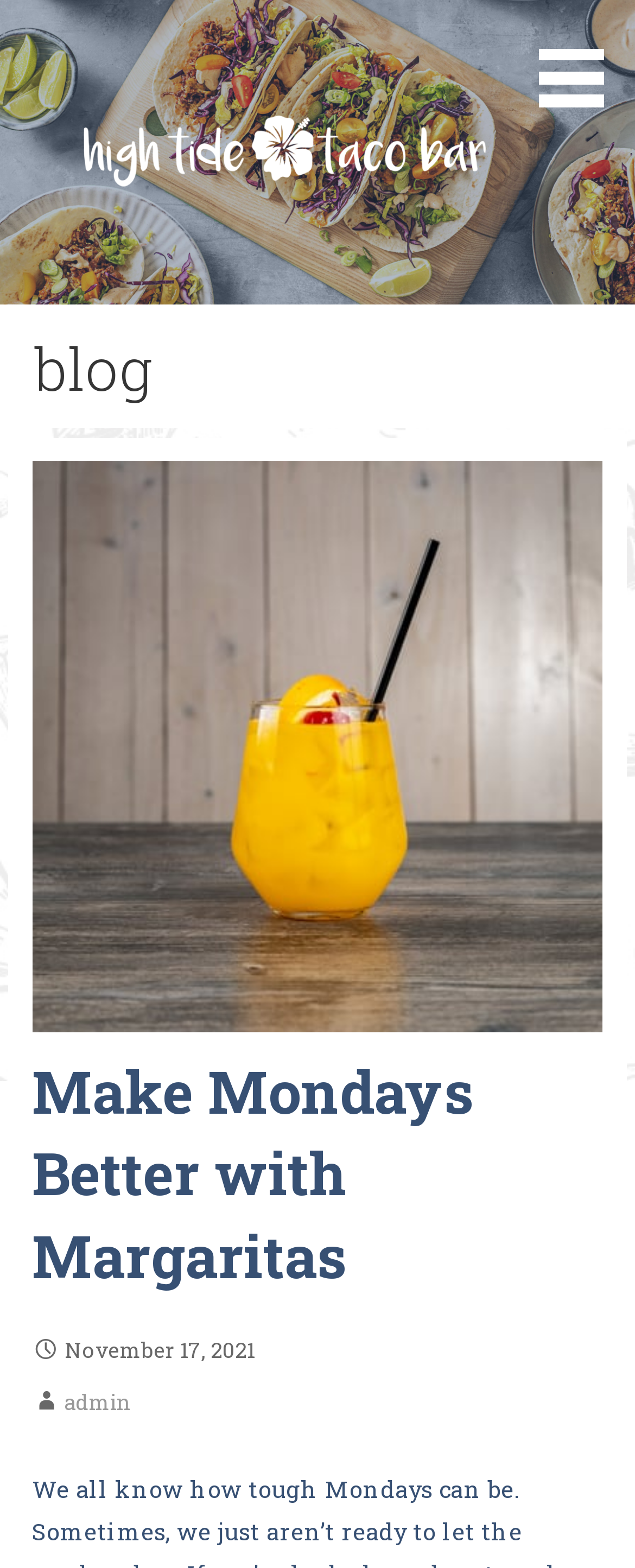Find the bounding box coordinates for the HTML element specified by: "High Tide Taco Bar".

[0.045, 0.174, 0.682, 0.213]